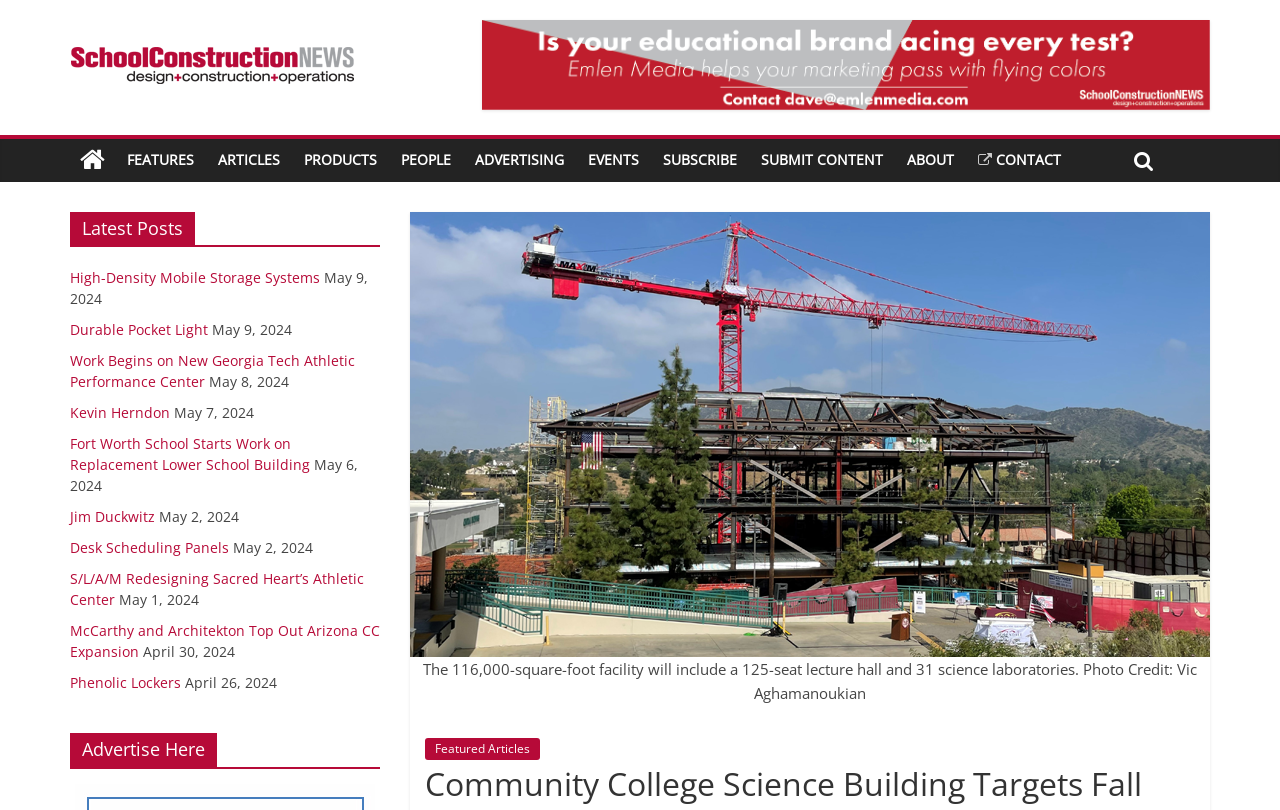Can you find the bounding box coordinates for the element to click on to achieve the instruction: "Read the article about High-Density Mobile Storage Systems"?

[0.055, 0.331, 0.25, 0.355]